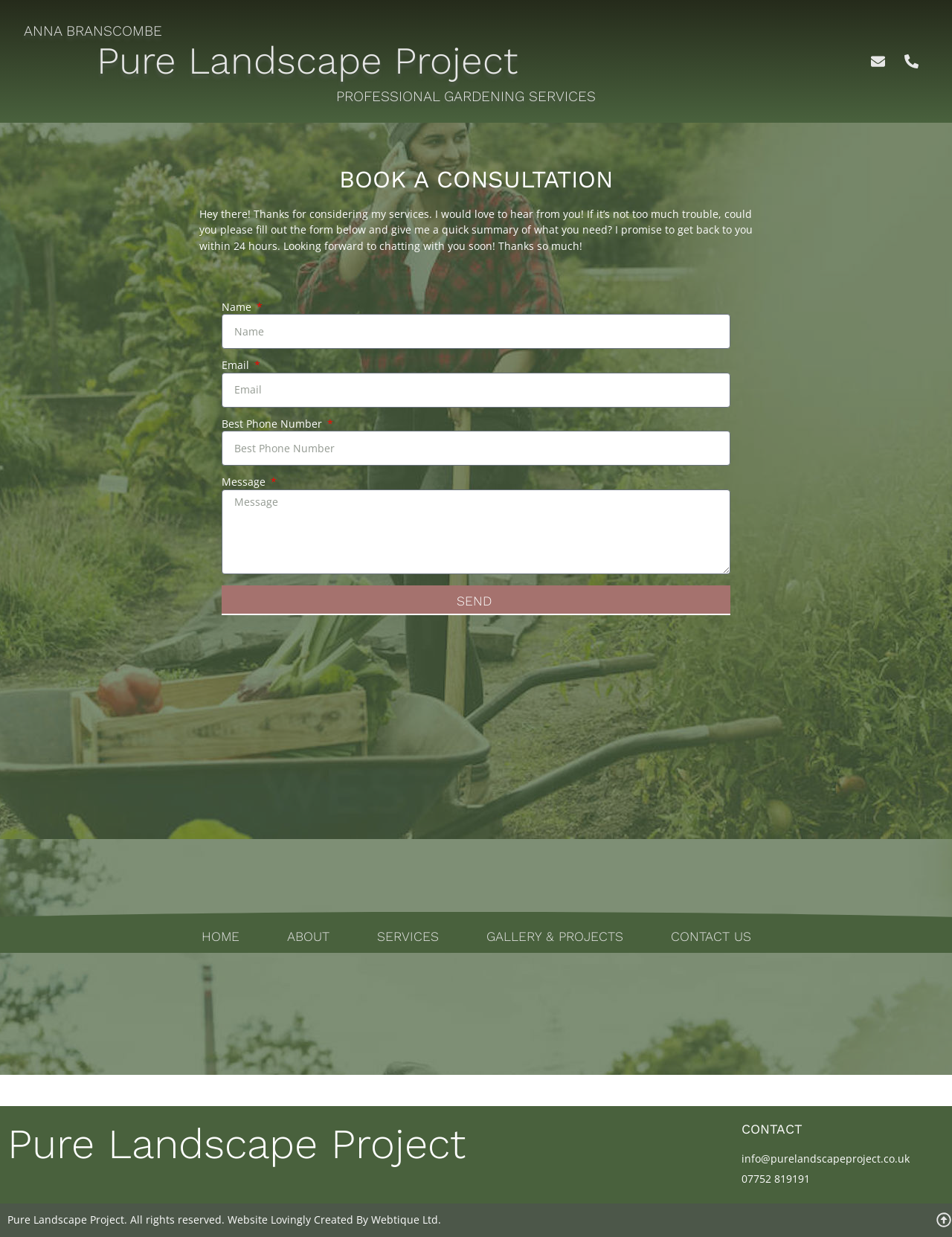Please determine the bounding box coordinates of the element to click in order to execute the following instruction: "Click on the 'CONTACT' link". The coordinates should be four float numbers between 0 and 1, specified as [left, top, right, bottom].

[0.779, 0.908, 0.985, 0.918]